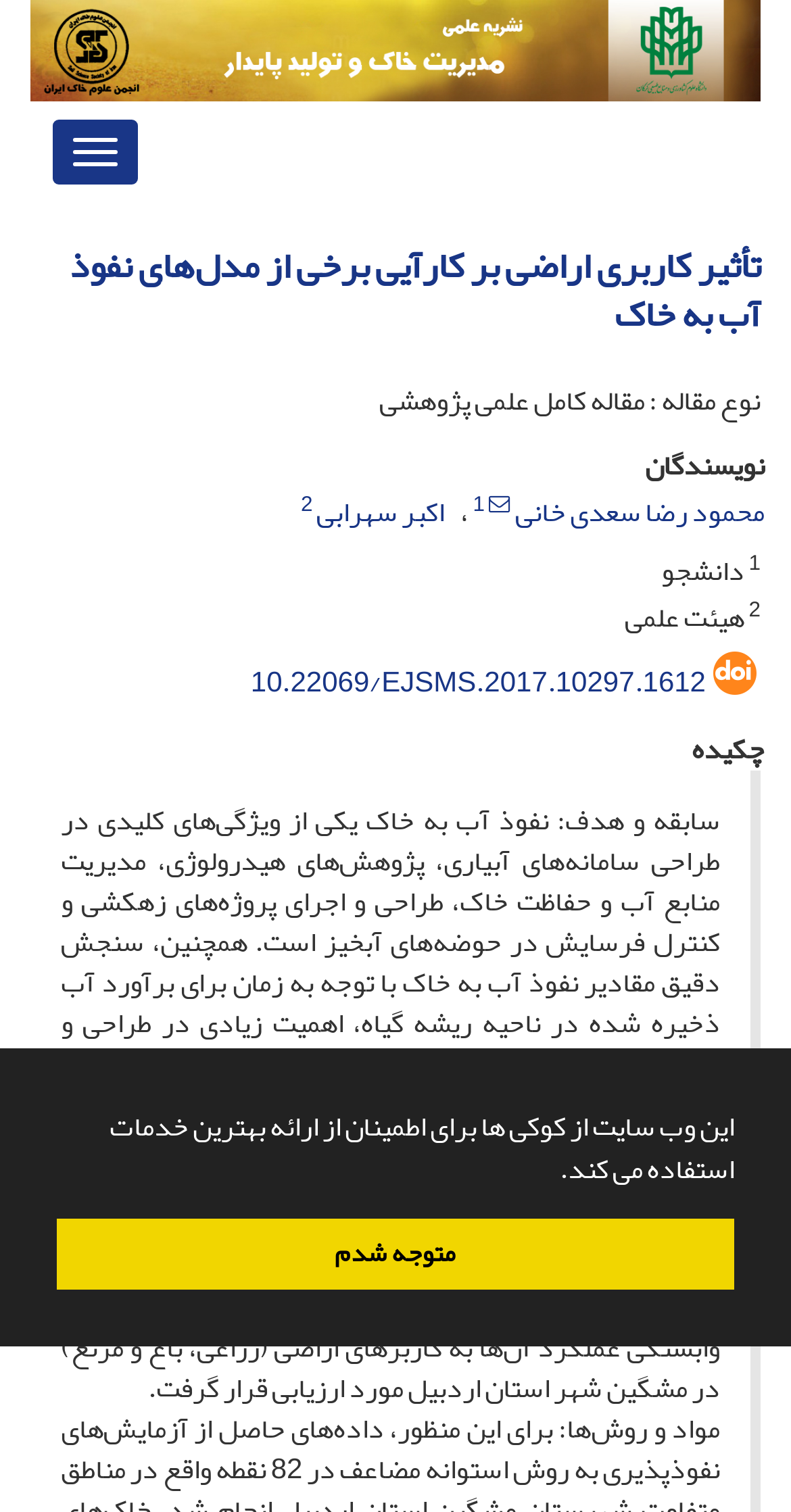Respond with a single word or phrase:
What is the type of article?

scientific research article